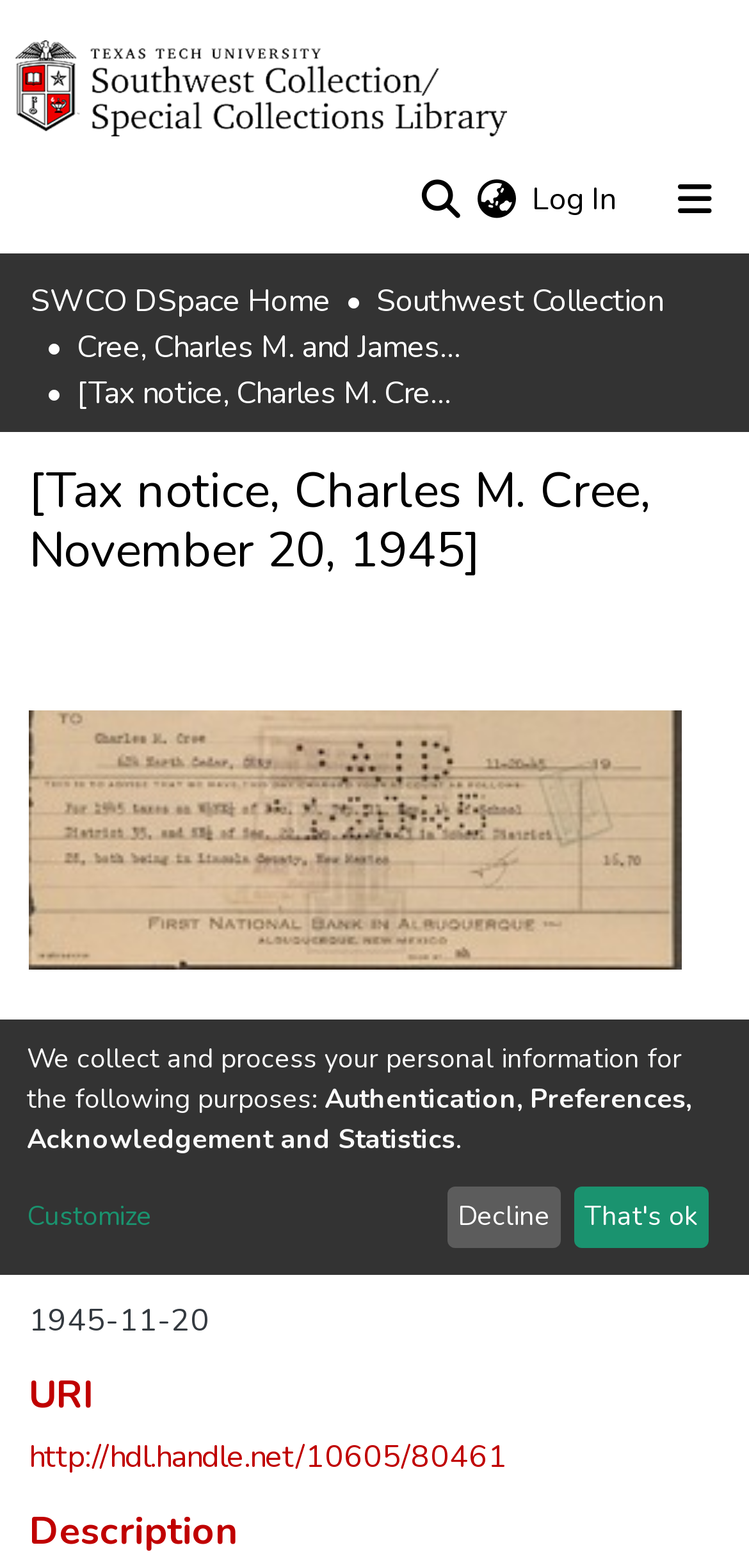What is the size of the PDF file?
Could you please answer the question thoroughly and with as much detail as possible?

I found the size of the PDF file by looking at the link 'Tax notice 1945.pdf' under the 'Files' section, which has the size '3.46 MB' mentioned next to it.